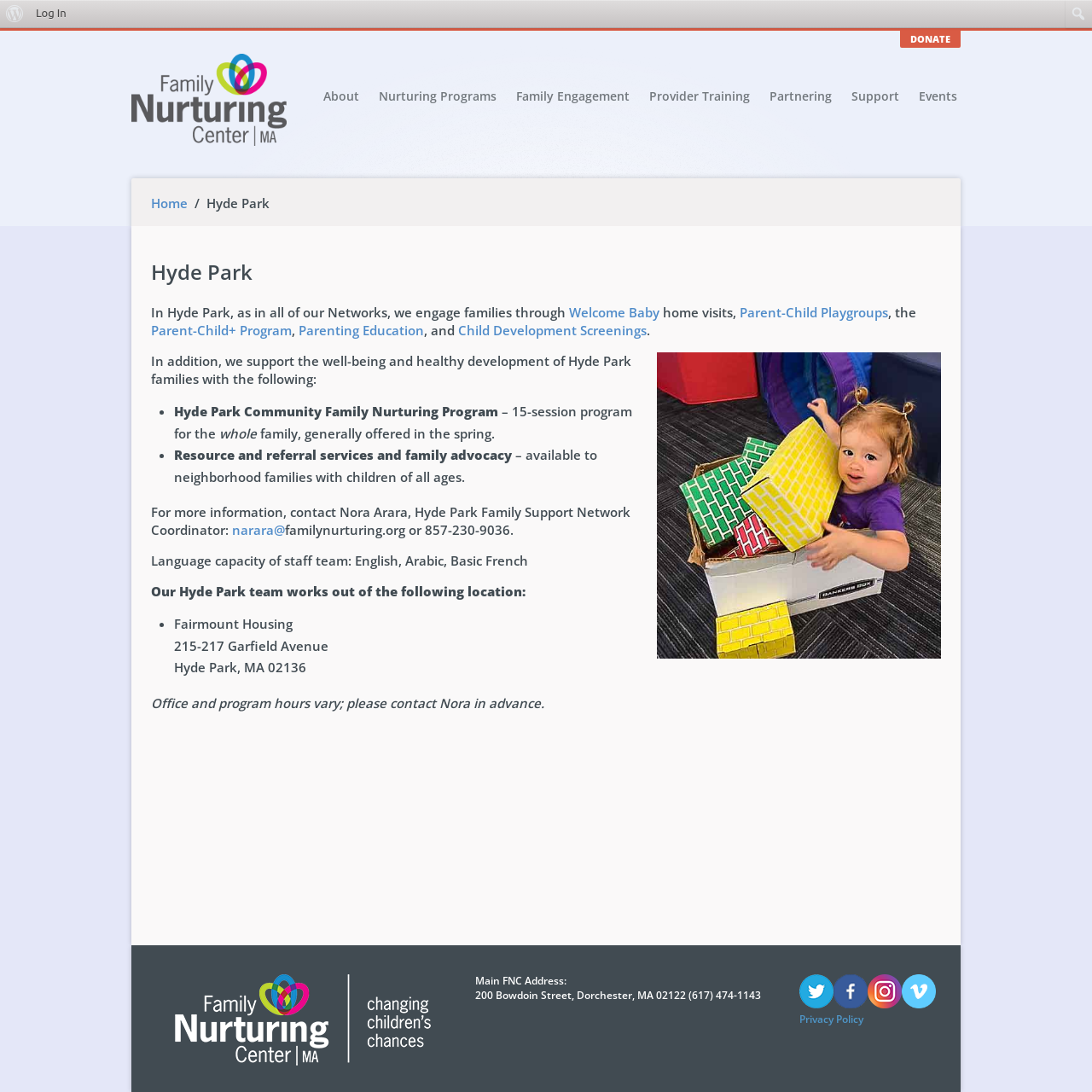Can you specify the bounding box coordinates of the area that needs to be clicked to fulfill the following instruction: "Contact Nora Arara"?

[0.212, 0.477, 0.261, 0.493]